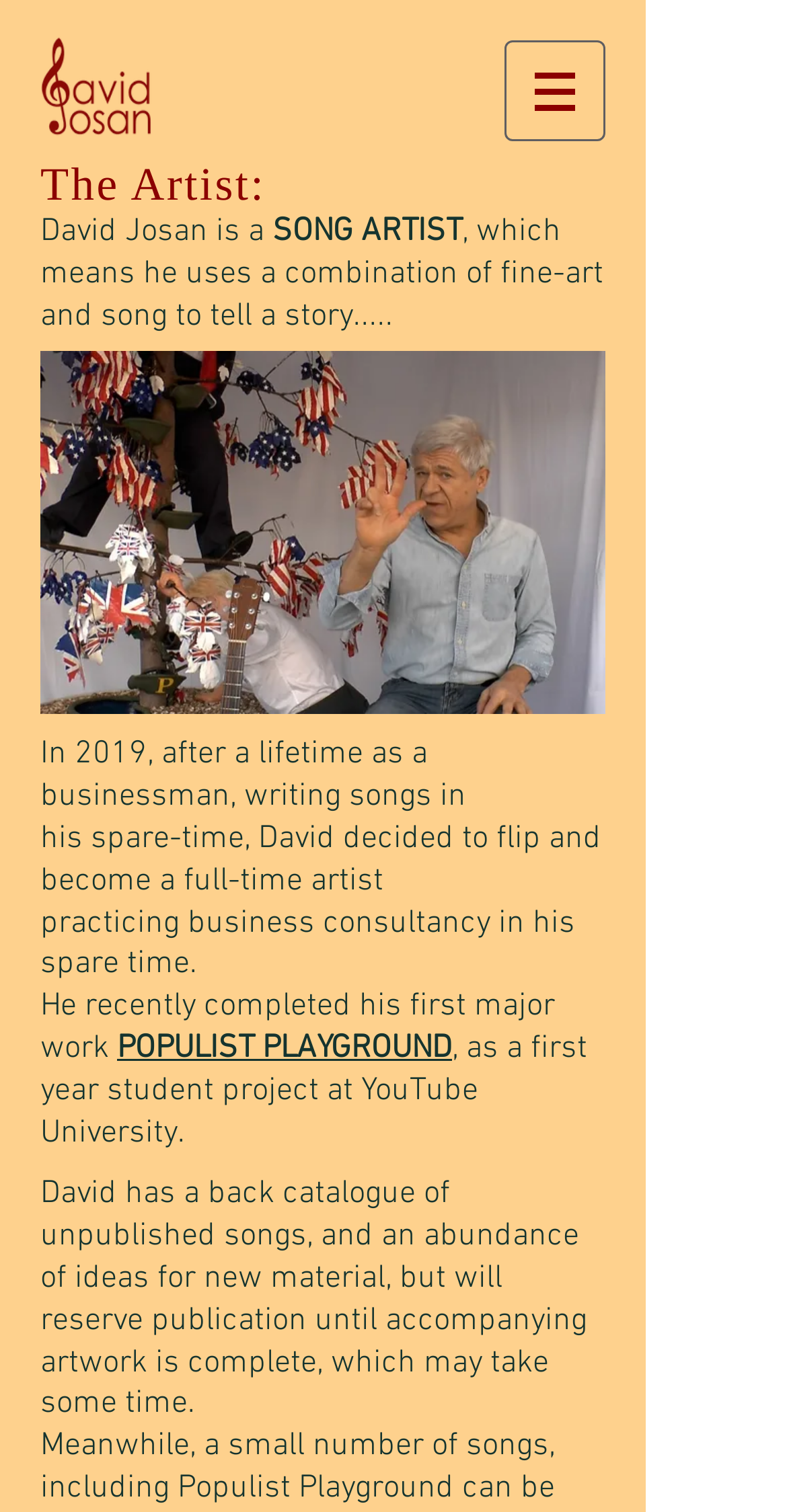What is the name of David Josan's first major work?
Can you offer a detailed and complete answer to this question?

According to the webpage, David Josan recently completed his first major work, which is mentioned in the text 'He recently completed his first major work...' and the link 'POPULIST PLAYGROUND' is provided as a reference to this work.